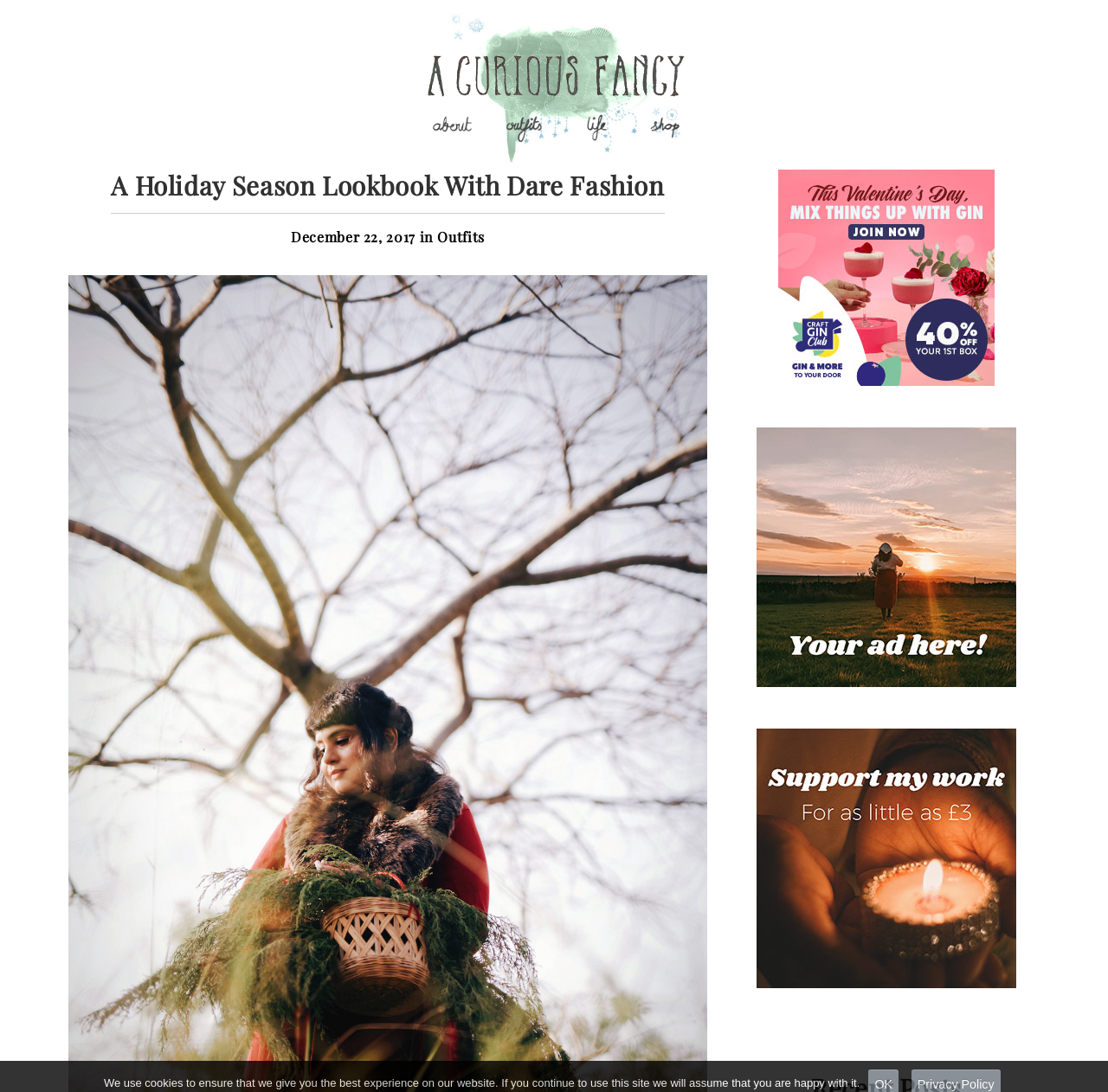Please find and generate the text of the main header of the webpage.

A Curious Fancy